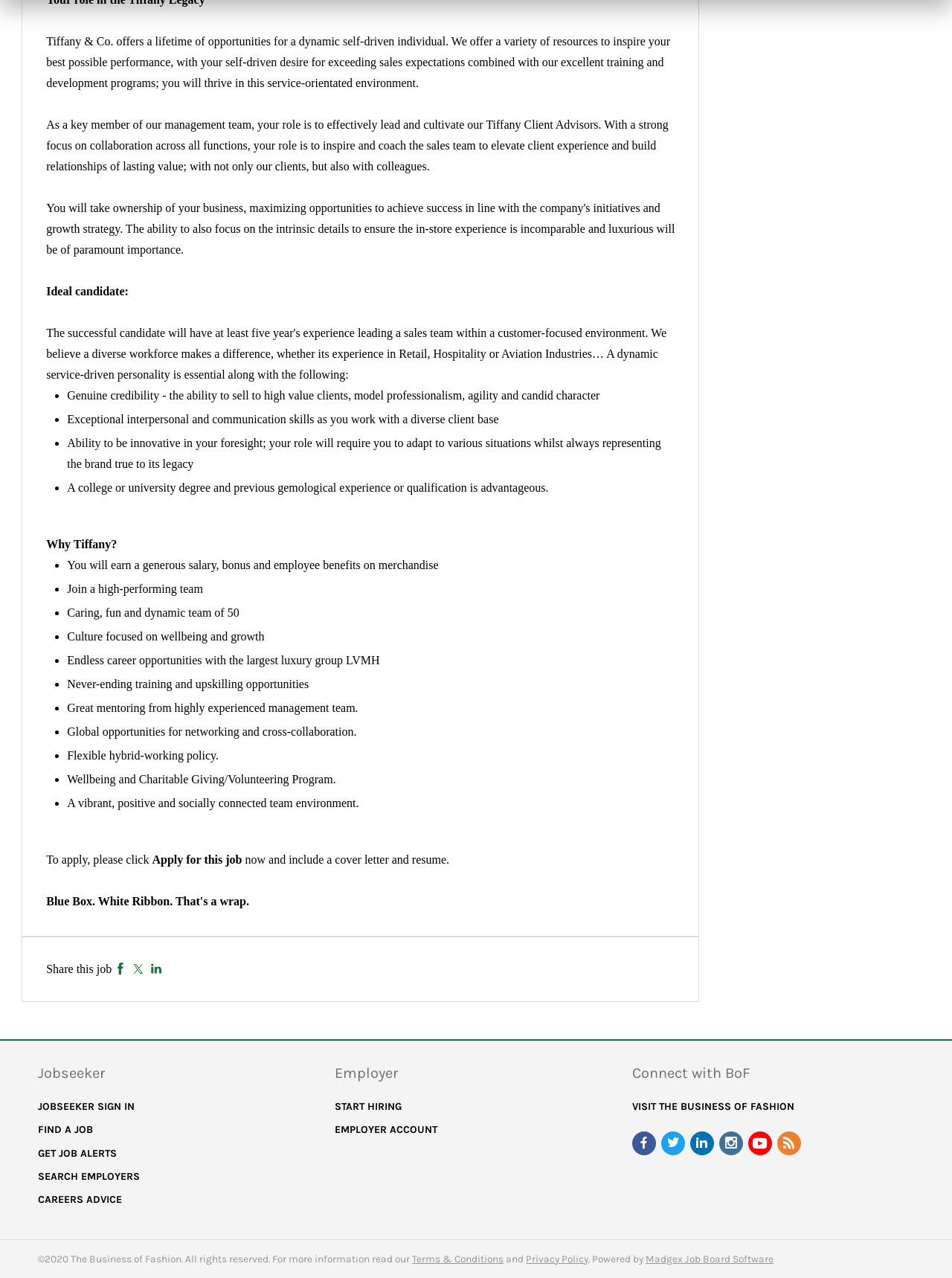Pinpoint the bounding box coordinates of the element to be clicked to execute the instruction: "Sign in as a jobseeker".

[0.04, 0.861, 0.142, 0.871]